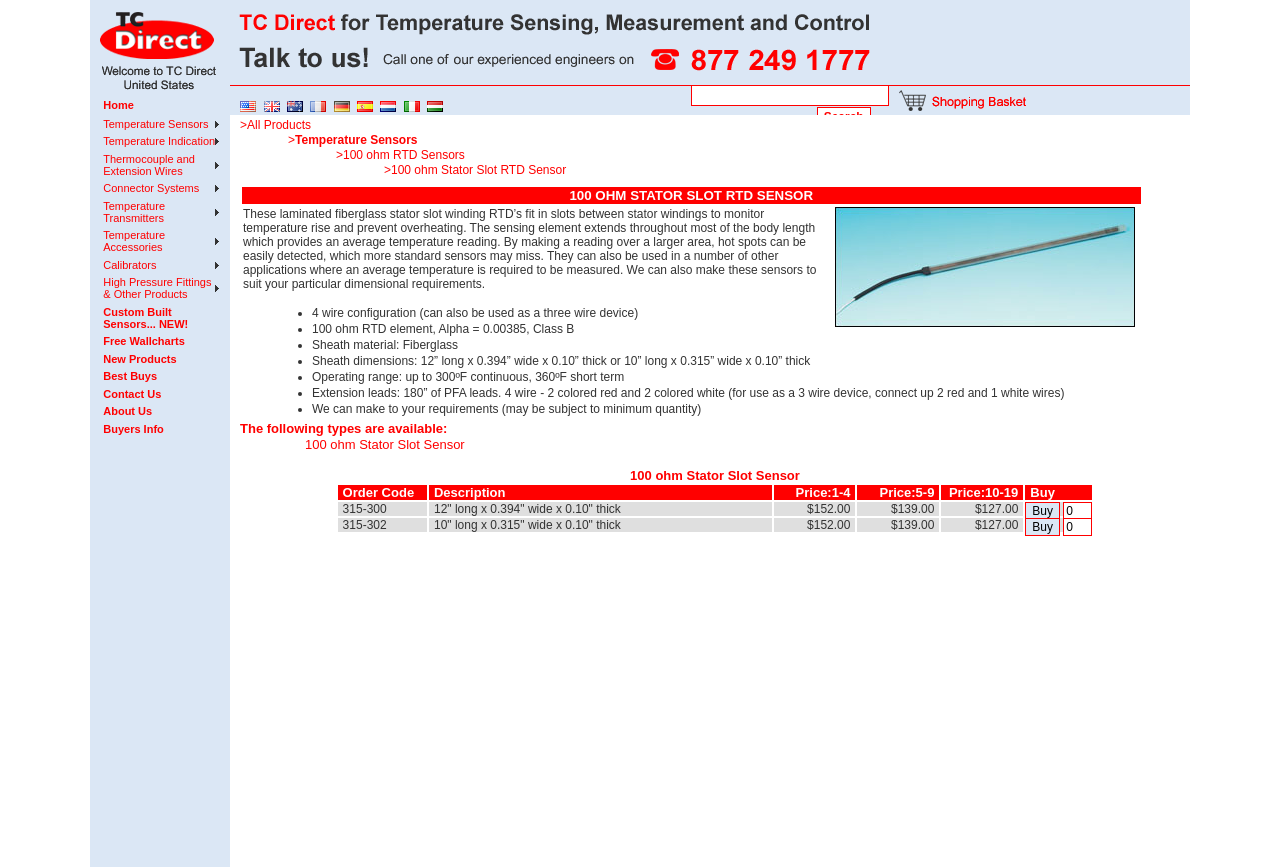Determine the bounding box coordinates for the area that should be clicked to carry out the following instruction: "Learn about authentic essential oils".

None